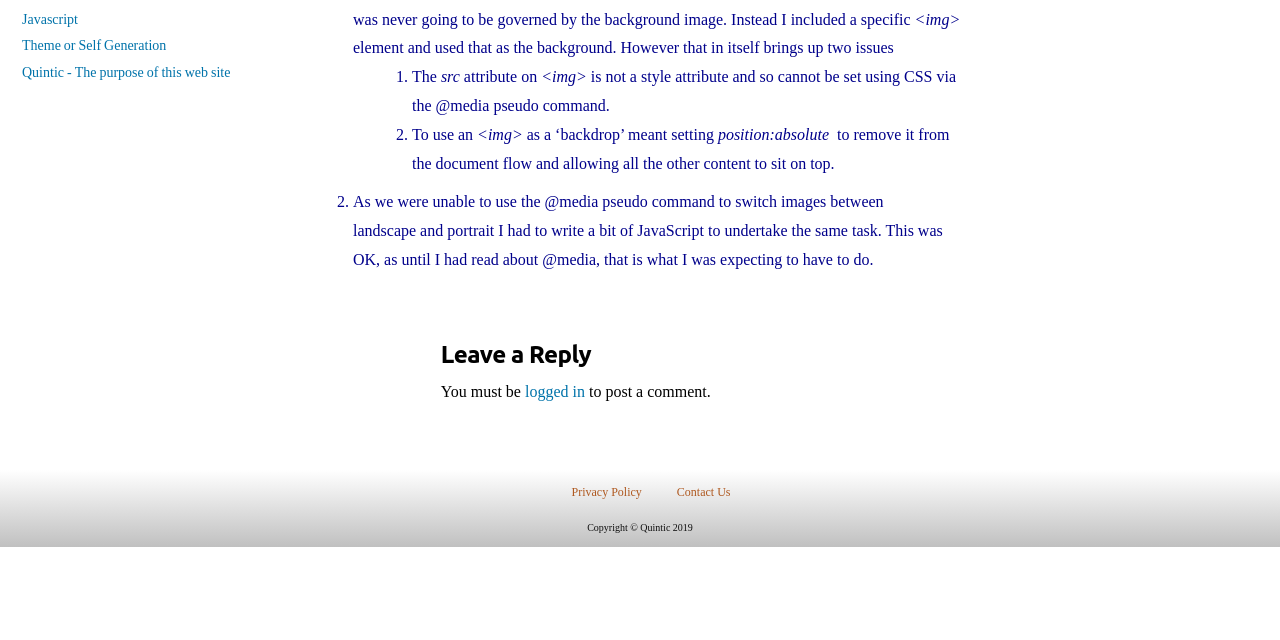Based on the element description Theme or Self Generation, identify the bounding box coordinates for the UI element. The coordinates should be in the format (top-left x, top-left y, bottom-right x, bottom-right y) and within the 0 to 1 range.

[0.002, 0.058, 0.13, 0.085]